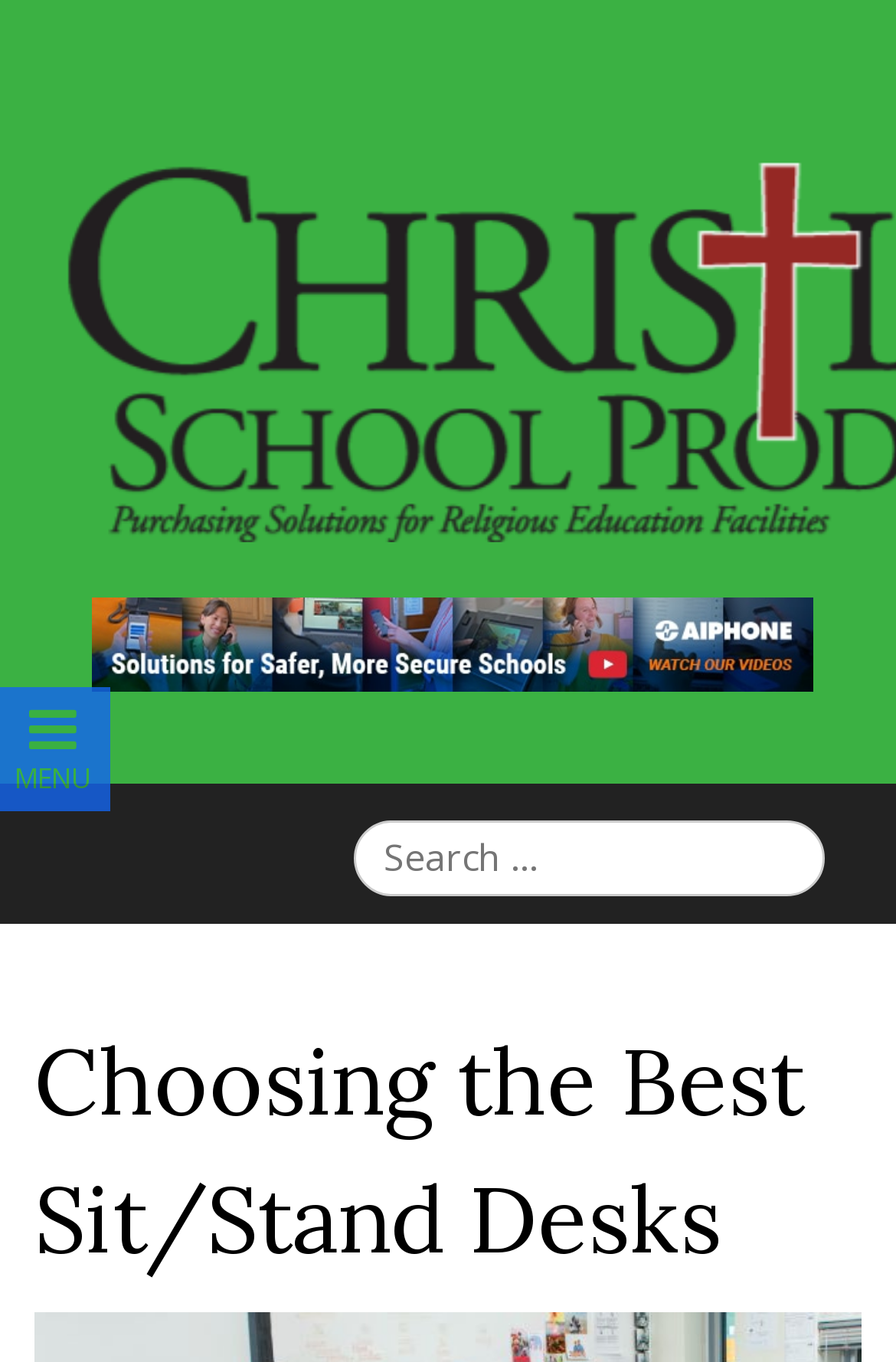Predict the bounding box coordinates of the UI element that matches this description: "alt="Aiphone banner"". The coordinates should be in the format [left, top, right, bottom] with each value between 0 and 1.

[0.081, 0.425, 0.927, 0.521]